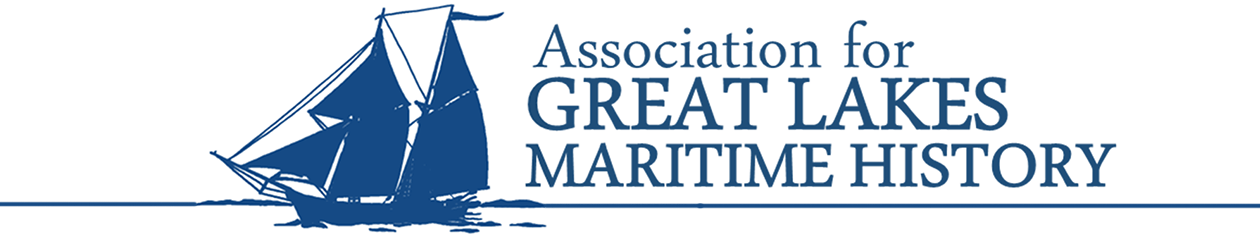What color is the sailing ship illustrated in?
Answer with a single word or phrase by referring to the visual content.

Deep blue